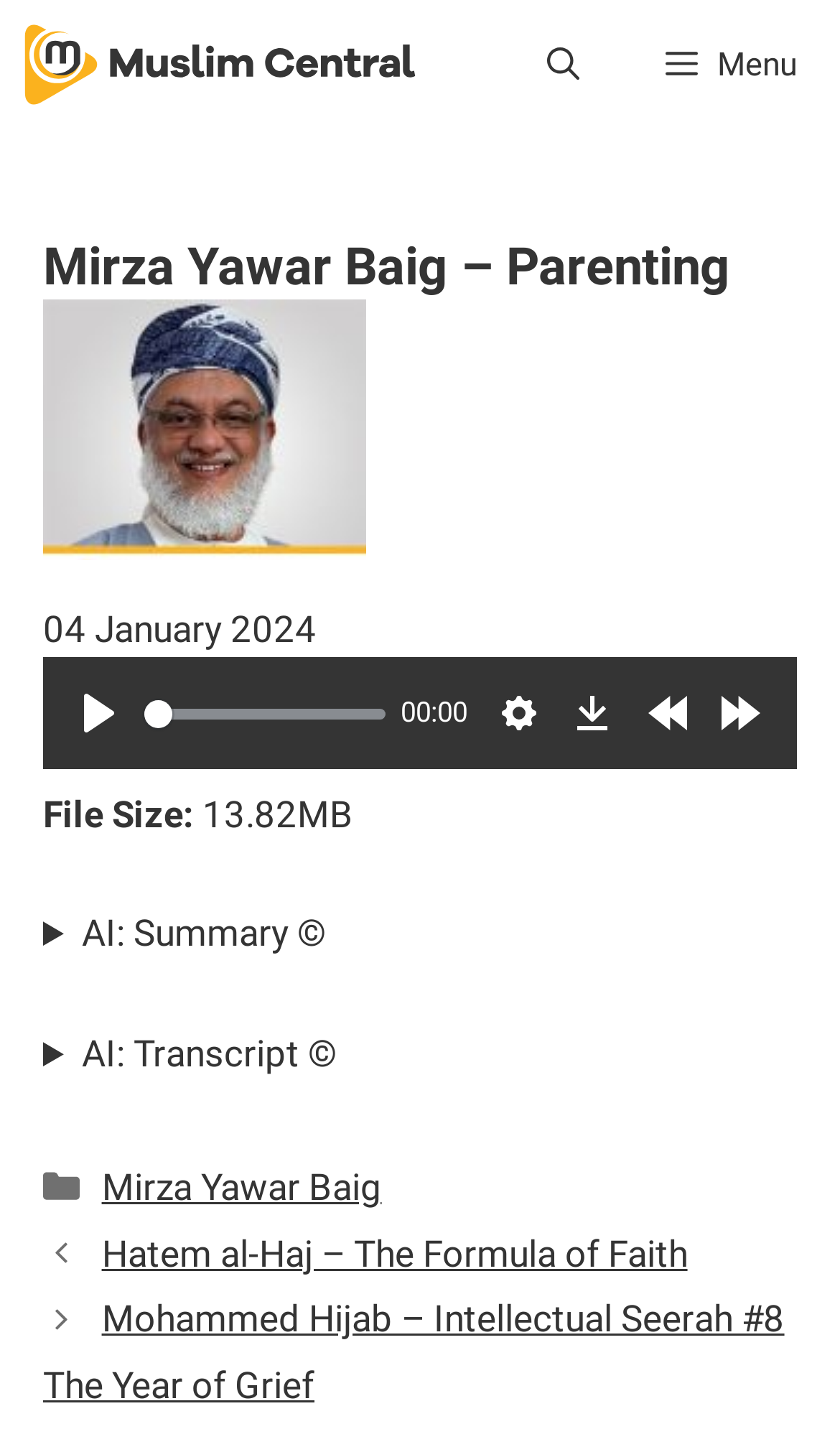What is the speaker's name?
Refer to the image and offer an in-depth and detailed answer to the question.

The speaker's name can be found in the heading 'Mirza Yawar Baig – Parenting' and also in the image description 'Mirza Yawar Baig'.